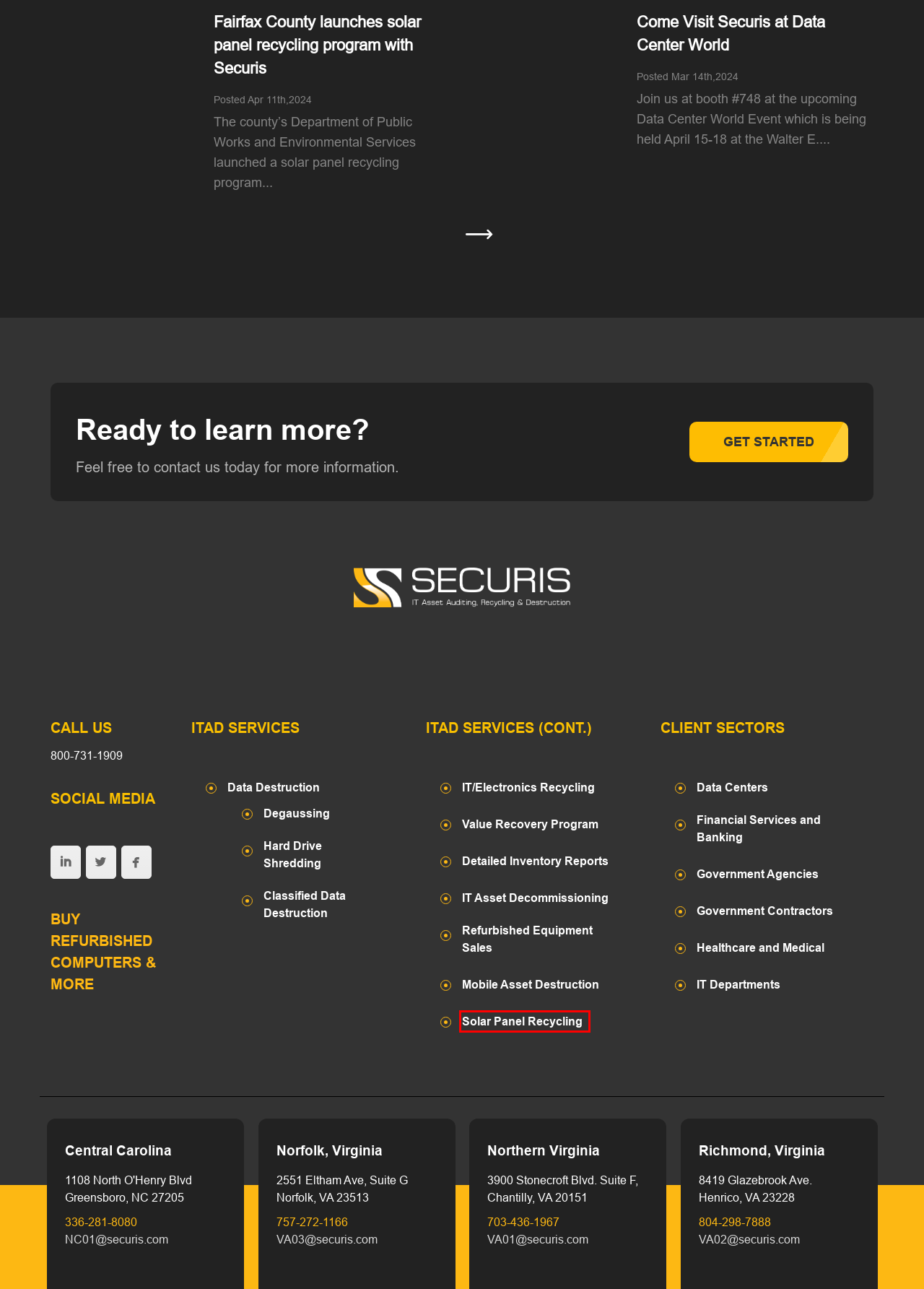Examine the screenshot of the webpage, which has a red bounding box around a UI element. Select the webpage description that best fits the new webpage after the element inside the red bounding box is clicked. Here are the choices:
A. Solar Panel Recycling
B. Central Carolina - Securis
C. Richmond, Virginia - Securis
D. Fairfax County launches program to recycle solar panels with Securis
E. Northern Virginia - Securis
F. Norfolk, Virginia | Securis
G. Come Visit Securis at Data Center World
H. E-Waste Recycling for the Community with WUSA9 - Securis

A